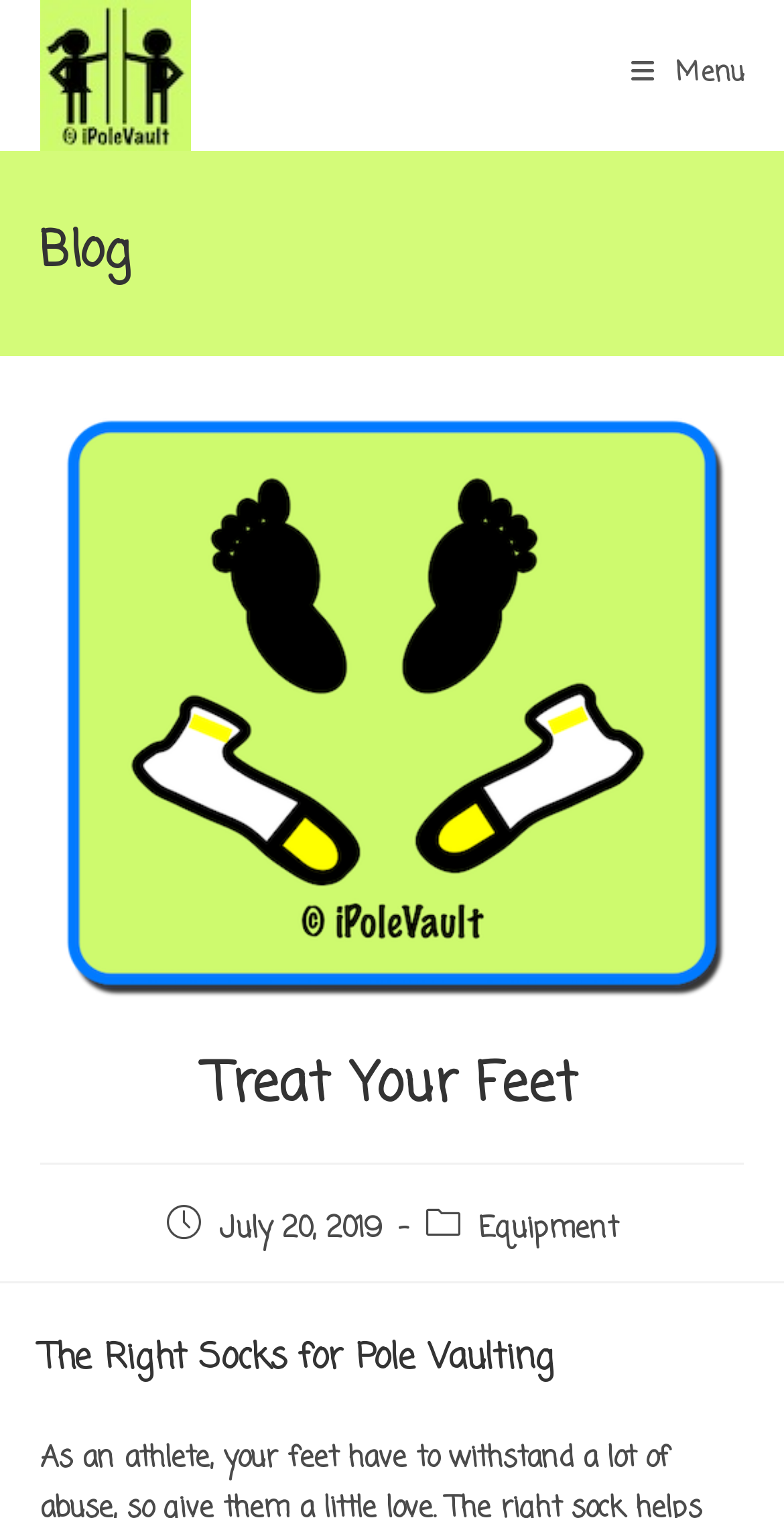Please provide a comprehensive response to the question below by analyzing the image: 
Is there a blog section on the website?

I found a link 'Blog' in the header section of the webpage, which indicates that there is a blog section on the website.